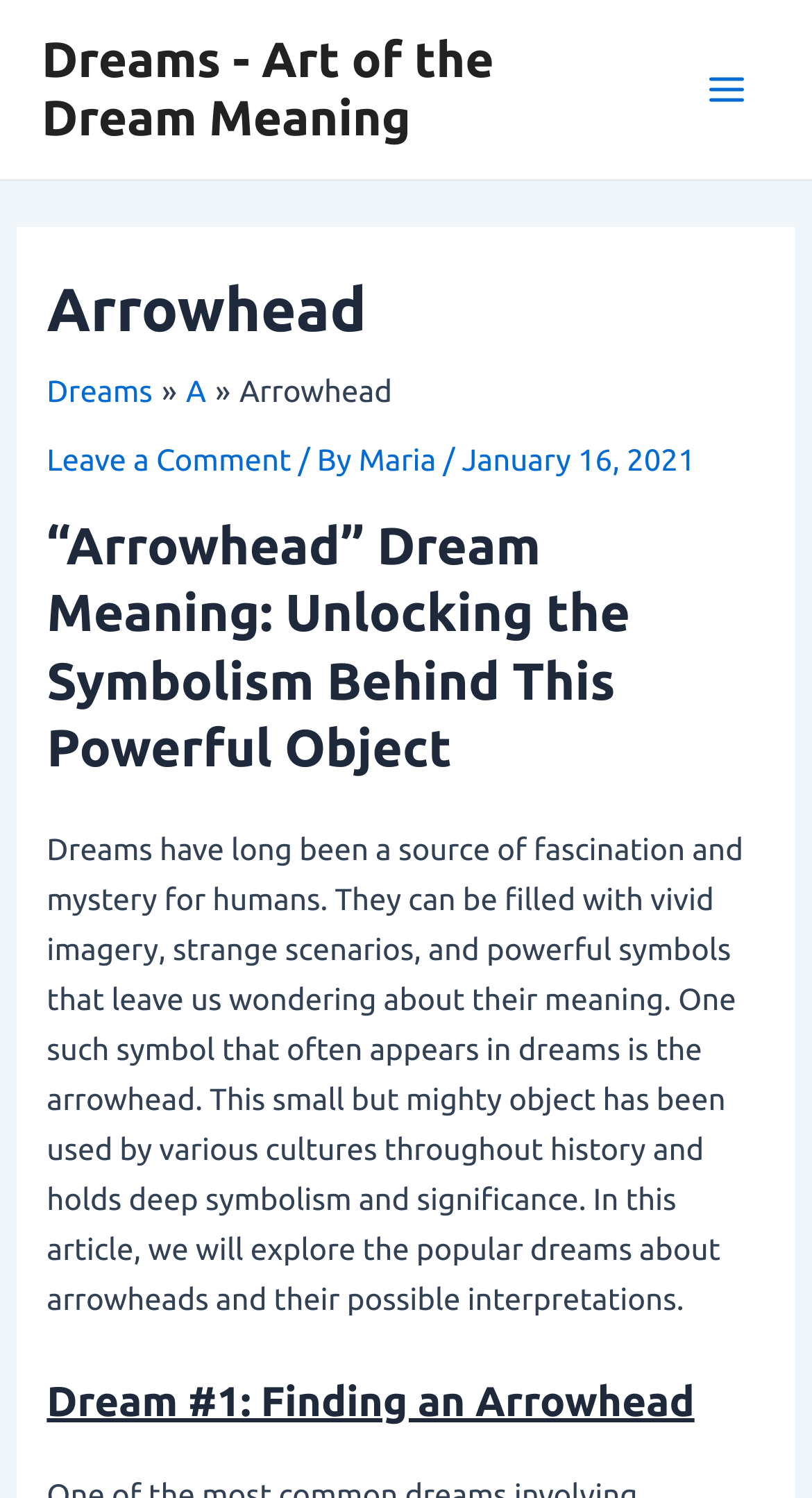Answer this question using a single word or a brief phrase:
What is the first dream scenario discussed in this article?

Finding an arrowhead